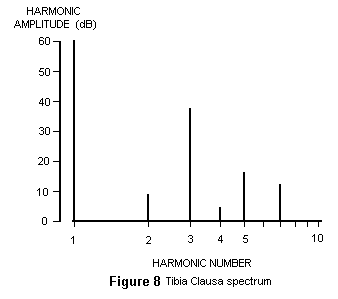What is the characteristic of the Tibia's sound profile?
Based on the image, provide a one-word or brief-phrase response.

strong fundamental frequency with weaker higher harmonics